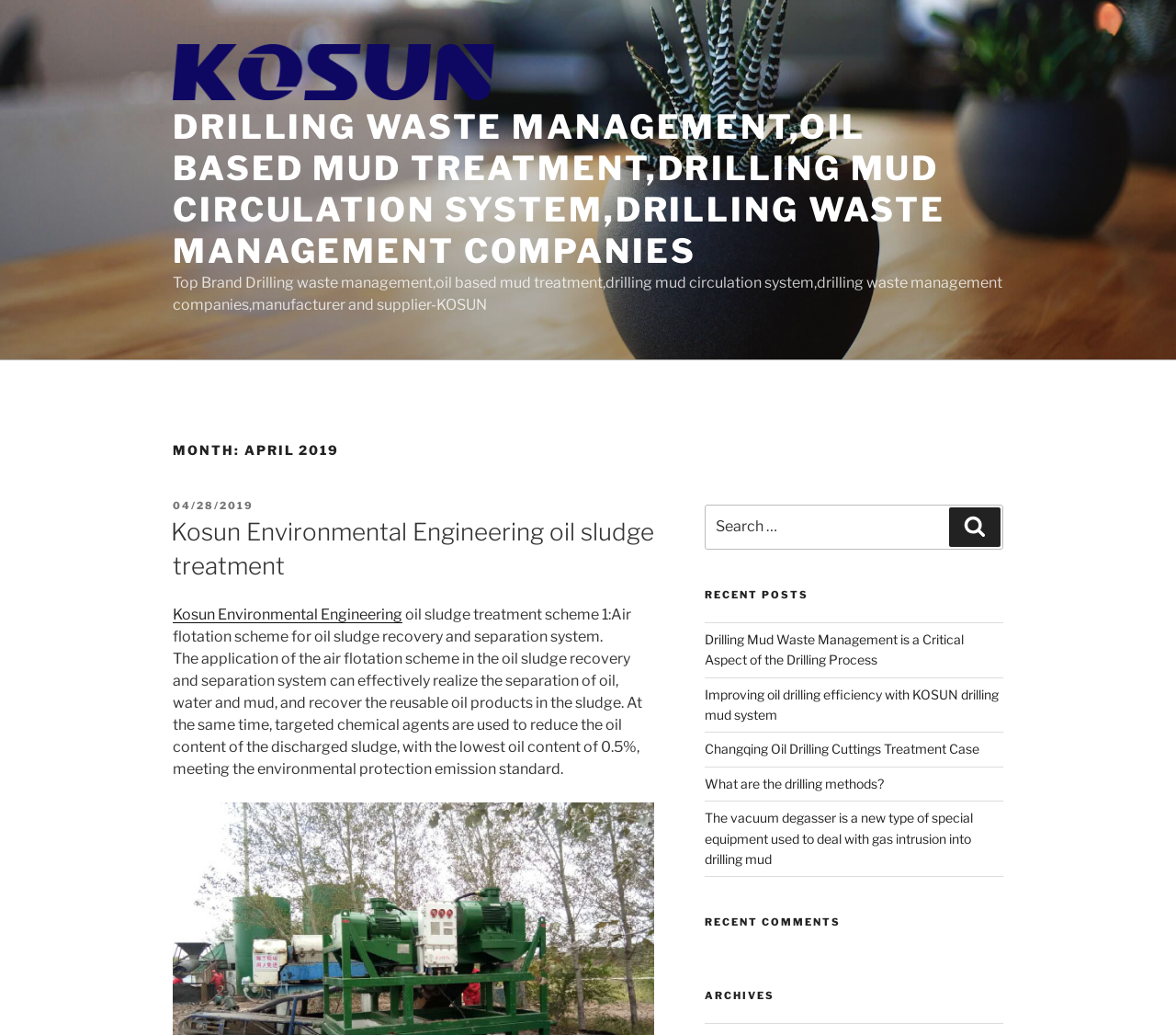Identify and extract the heading text of the webpage.

MONTH: APRIL 2019